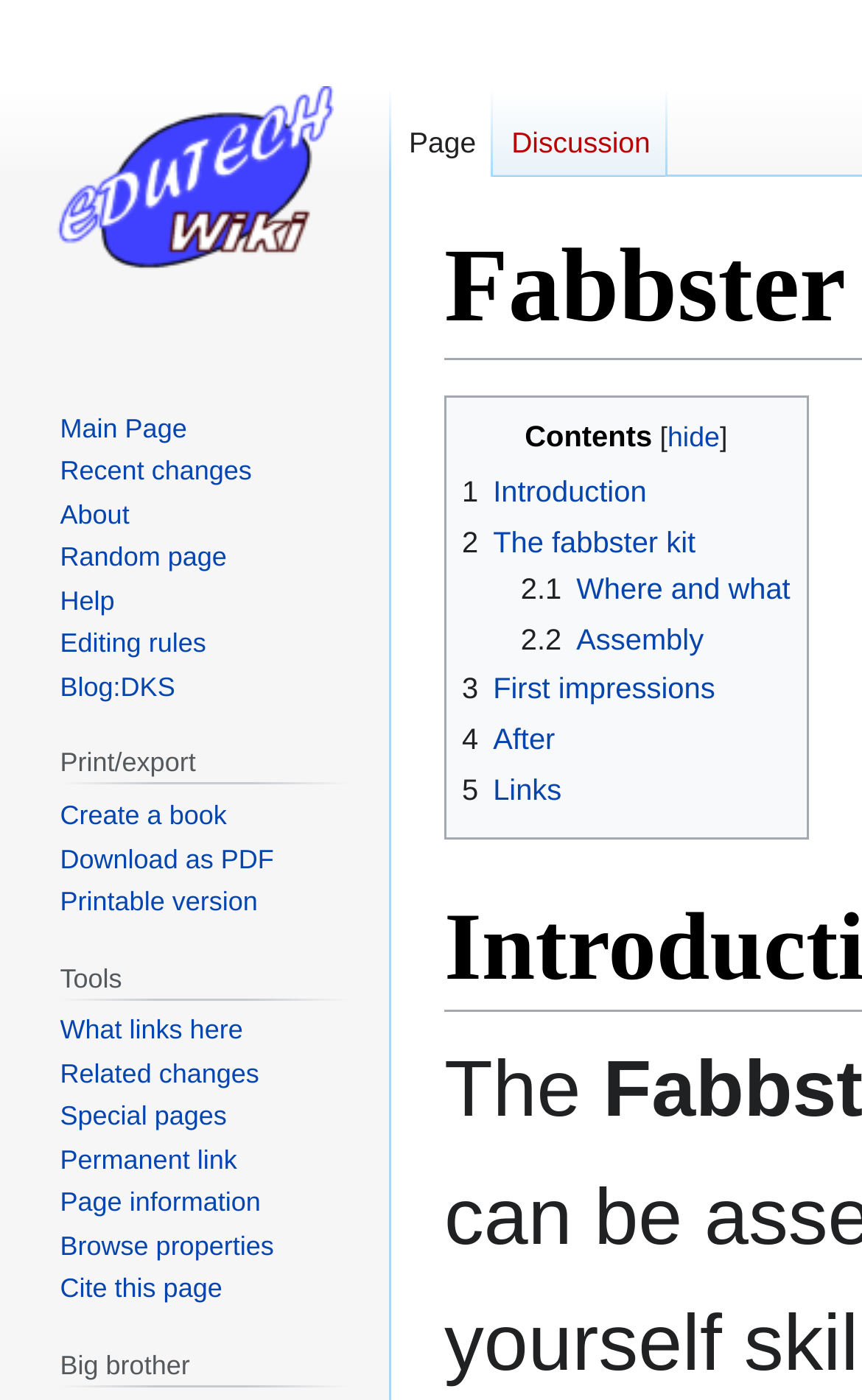Identify the bounding box coordinates for the element you need to click to achieve the following task: "Visit the main page". Provide the bounding box coordinates as four float numbers between 0 and 1, in the form [left, top, right, bottom].

[0.021, 0.0, 0.431, 0.252]